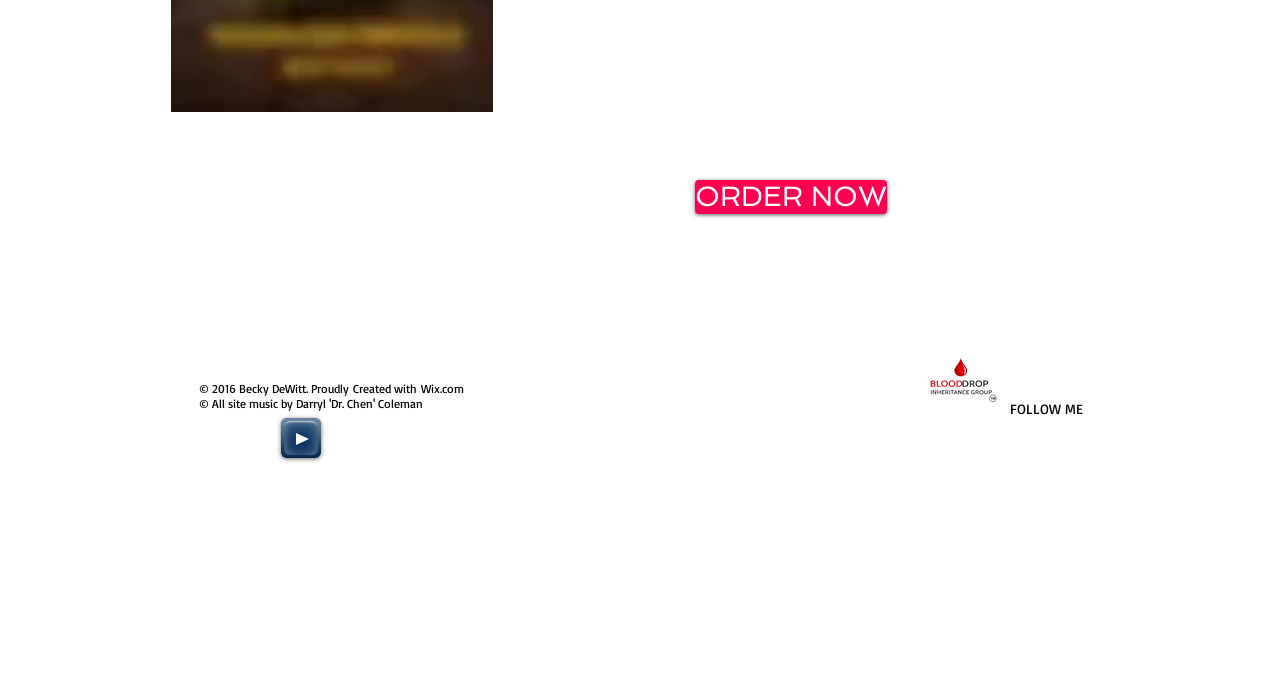Provide a short, one-word or phrase answer to the question below:
What is the website builder used to create this website?

Wix.com